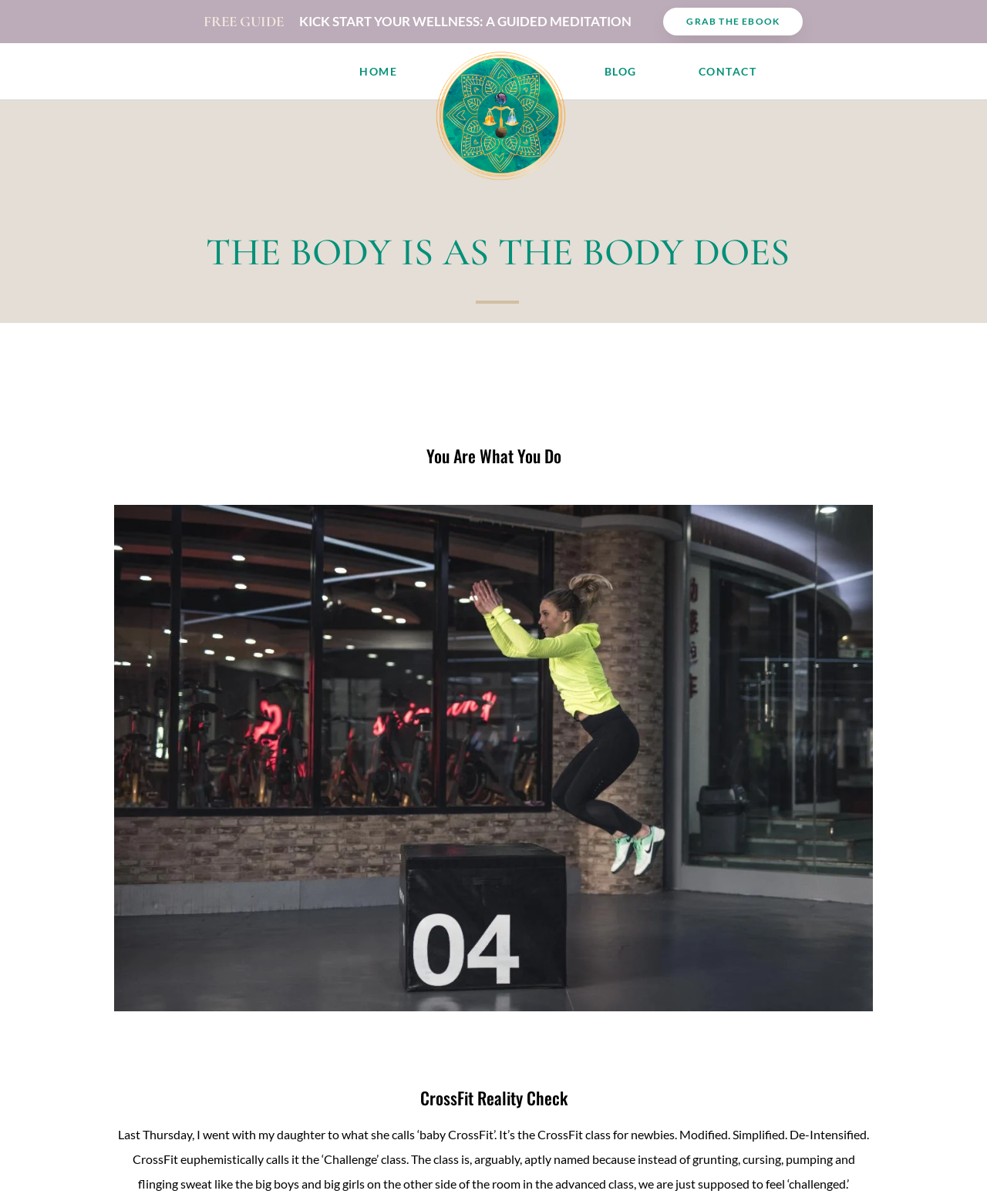What is the theme of the webpage?
With the help of the image, please provide a detailed response to the question.

I analyzed the content of the webpage and found that it talks about CrossFit, meditation, and wellness, which suggests that the theme of the webpage is related to wellness and health.